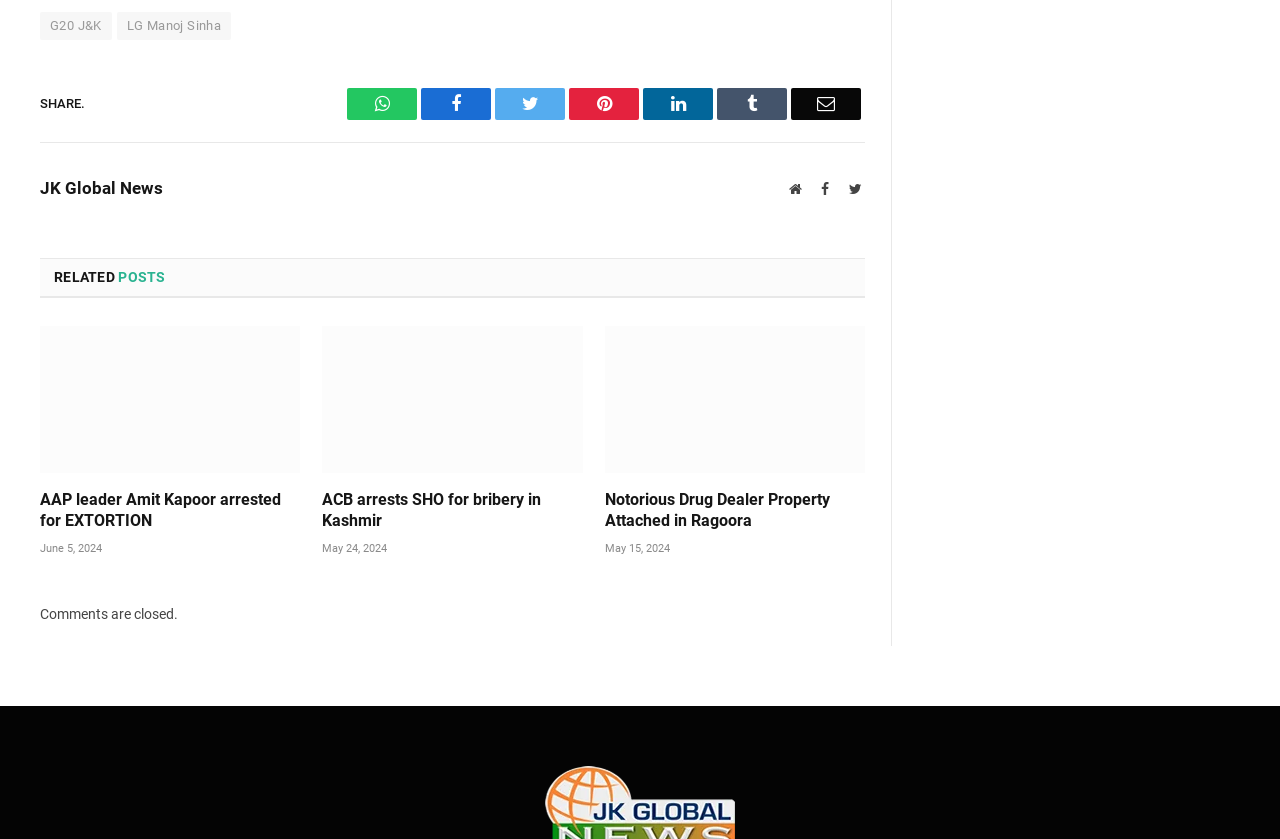What is the topic of the first related post?
Please answer the question as detailed as possible based on the image.

The answer can be found by looking at the heading element with the text 'AAP leader Amit Kapoor arrested for EXTORTION' under the 'RELATED POSTS' section, which suggests that it is the topic of the first related post.